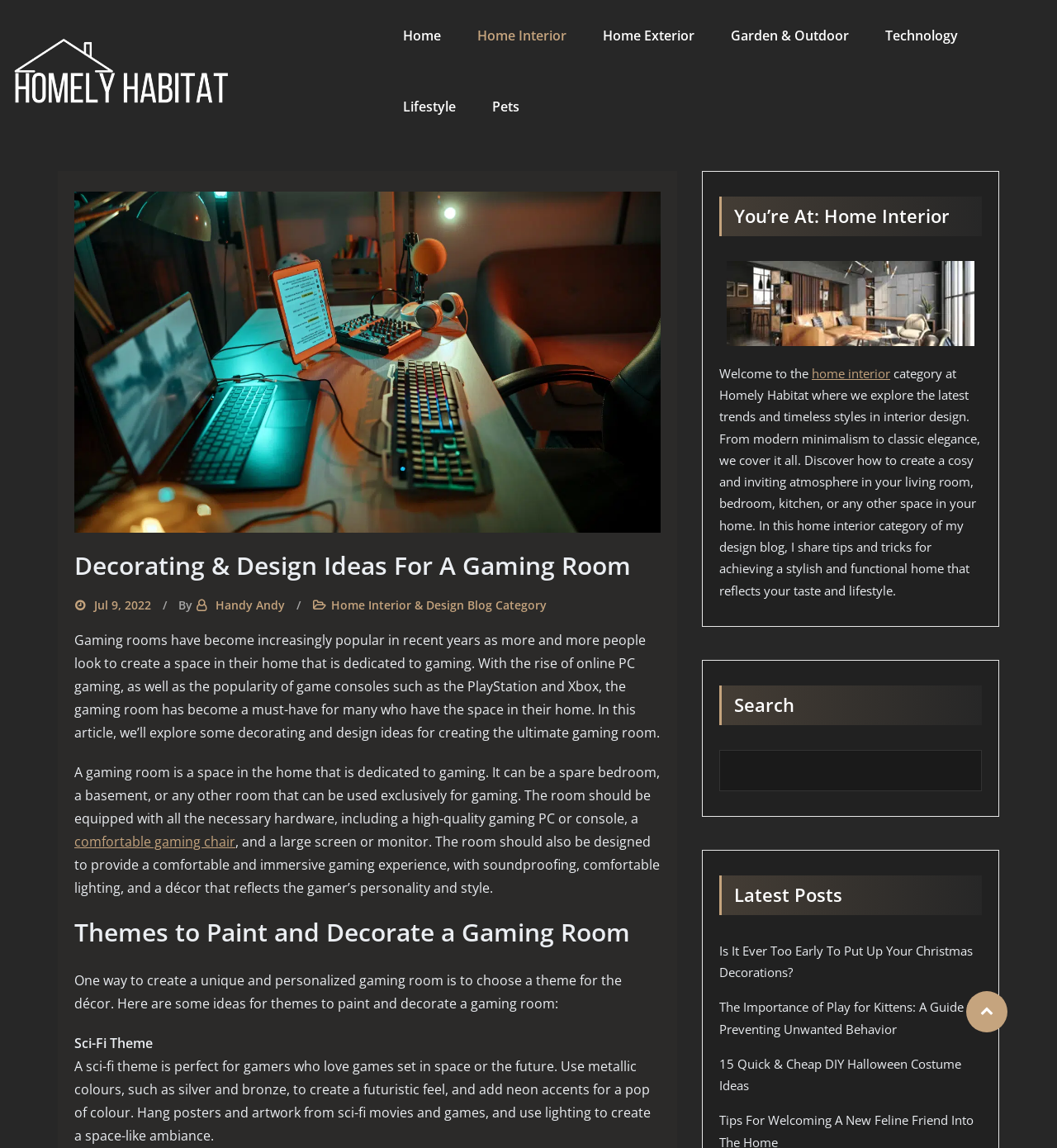Provide a brief response to the question below using one word or phrase:
Who is the author of the article?

Handy Andy